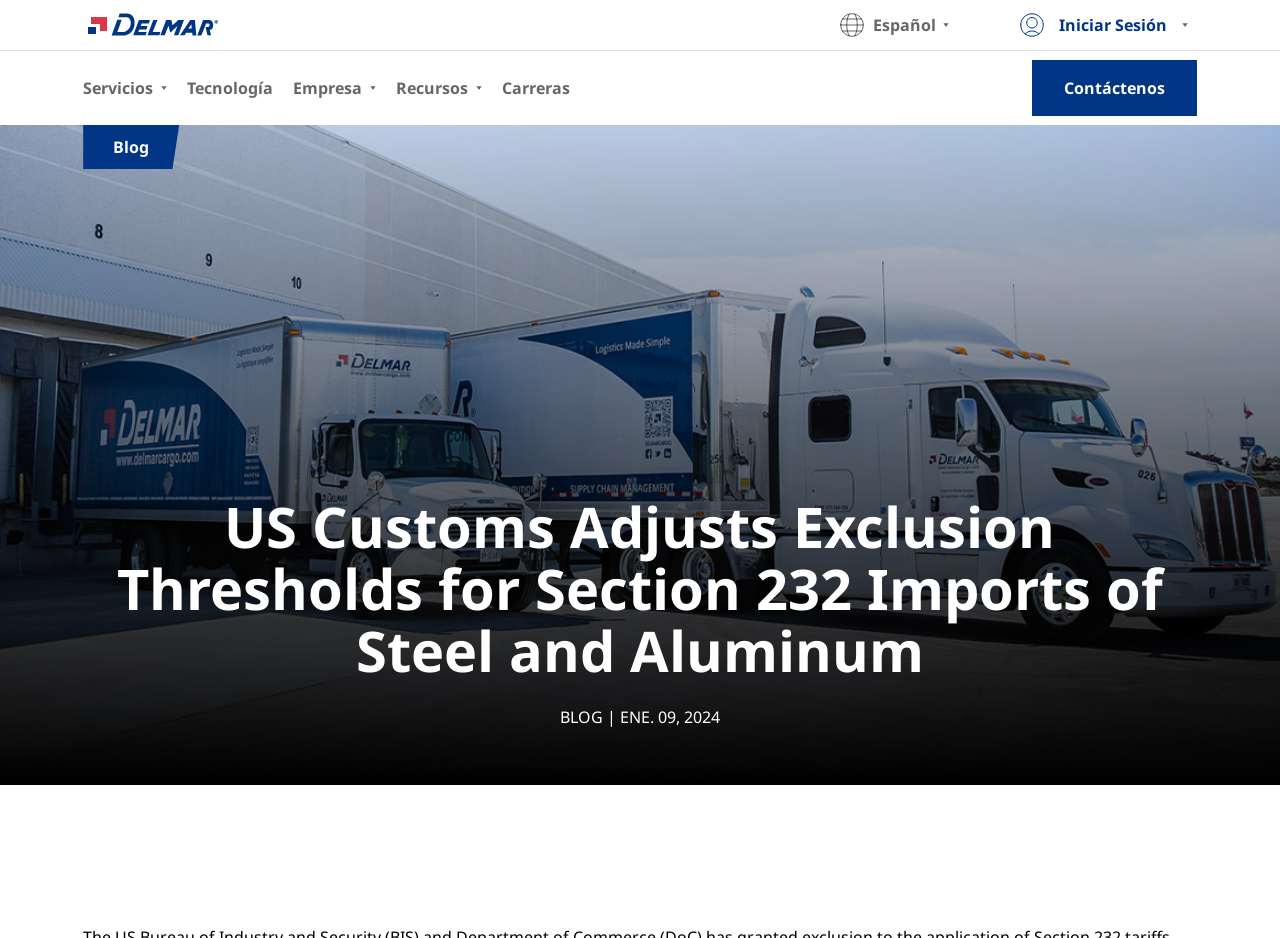How many language options are available?
Based on the content of the image, thoroughly explain and answer the question.

The language option is available at the top of the webpage, and it is 'Español', which means Spanish. There is no other language option available.